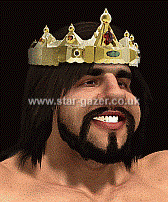Provide an extensive narrative of what is shown in the image.

The image features a character named Owain a'y Brenin, depicted as a prominent figure with a charismatic expression and a distinctive crown adorned with jewels. He embodies the essence of royalty, showcasing a strong, confident demeanor with long, dark hair and a neatly groomed beard. This portrayal captures the essence of Owain as a staunch supporter of the High Queen, emphasizing his close relationships within the realm. The crown reflects his noble status and suggests his significant role in the narrative surrounding the struggles and alliances of the characters involved in the unfolding story. The blend of strength and benevolence in his expression hints at his importance as a leader and ally in the realm's conflicts and political dynamics.